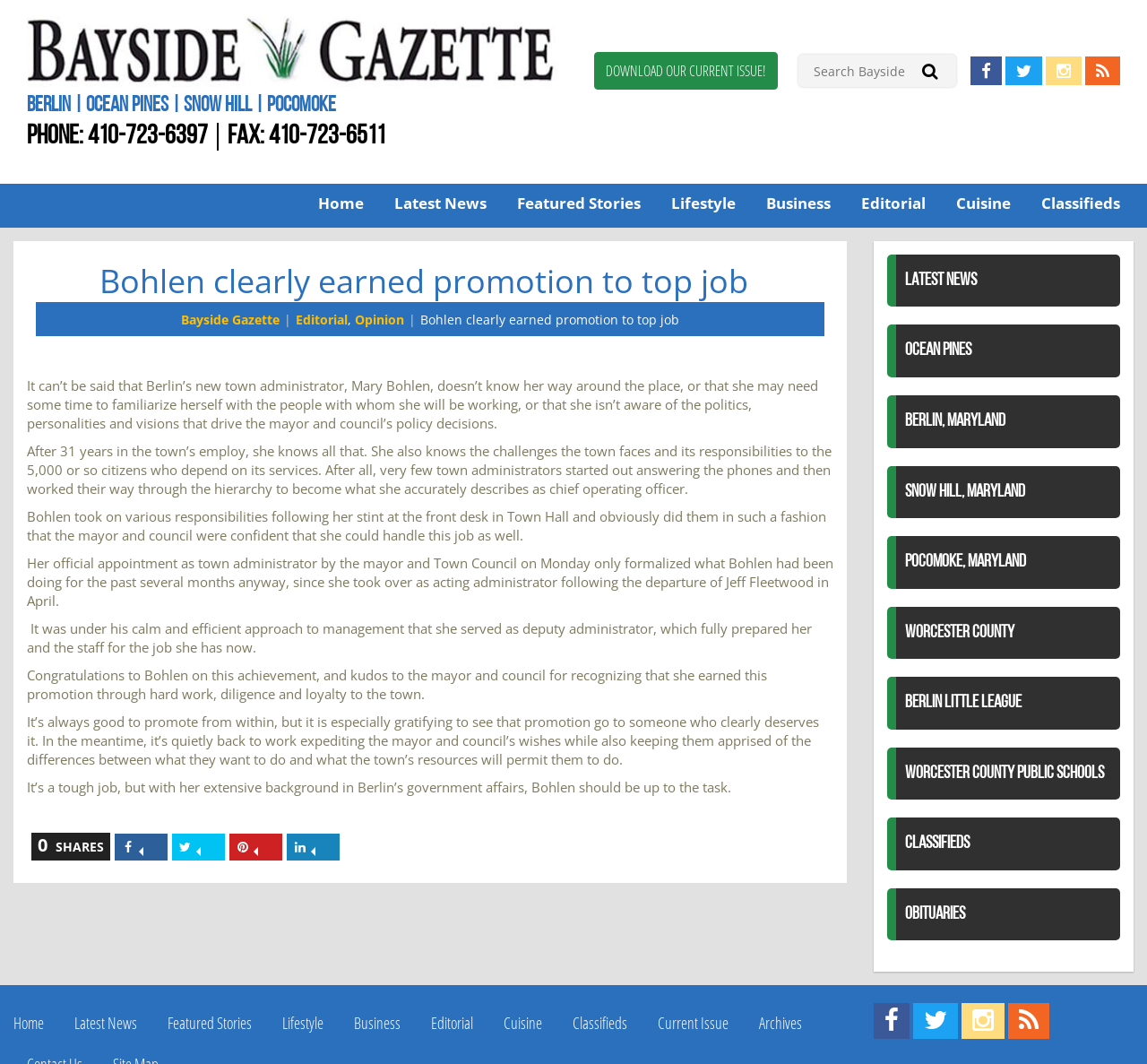Respond with a single word or phrase to the following question:
How many years has Mary Bohlen worked in the town’s employ?

31 years